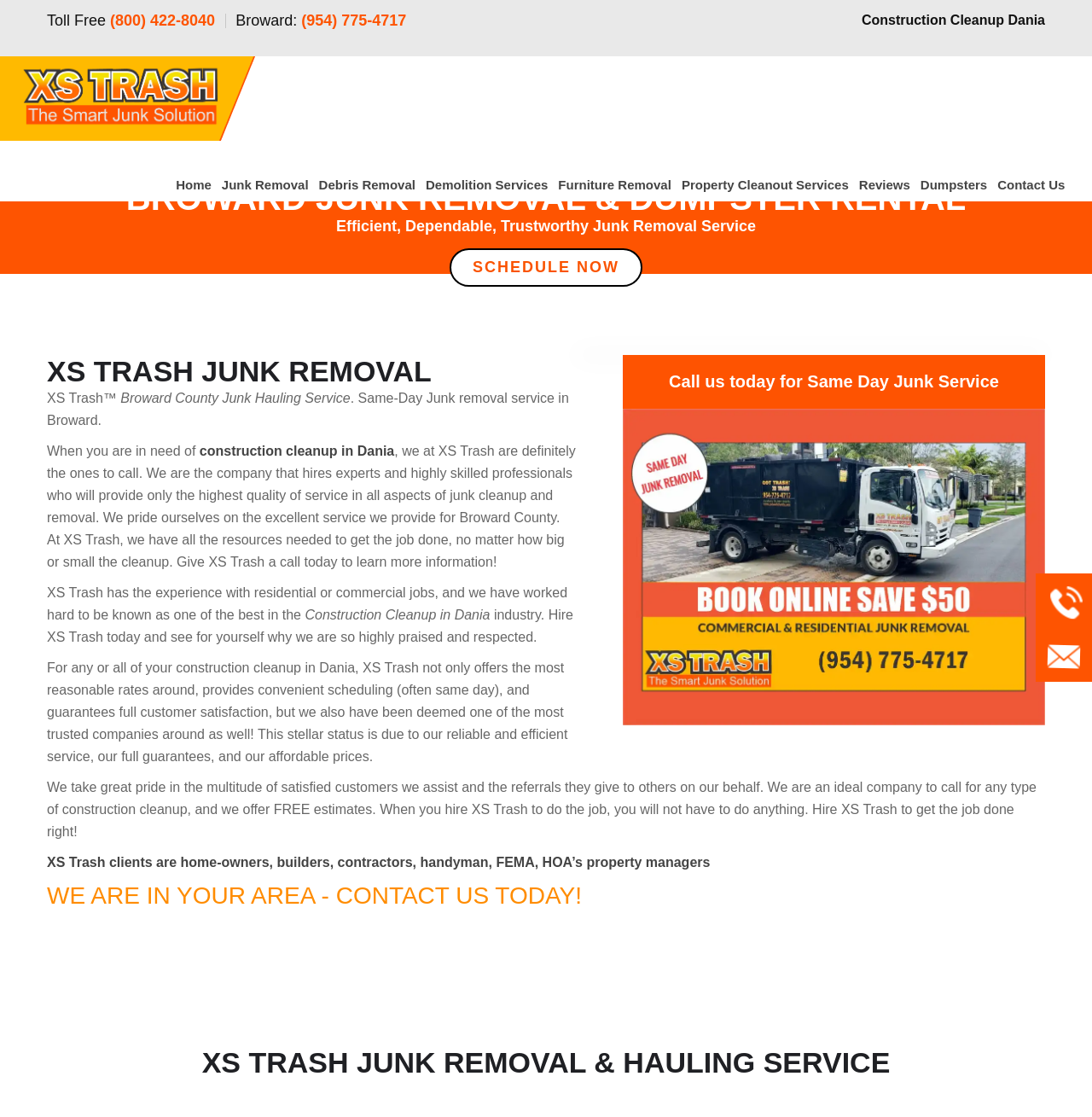Please identify the bounding box coordinates of the area that needs to be clicked to fulfill the following instruction: "Schedule now."

[0.412, 0.222, 0.588, 0.257]